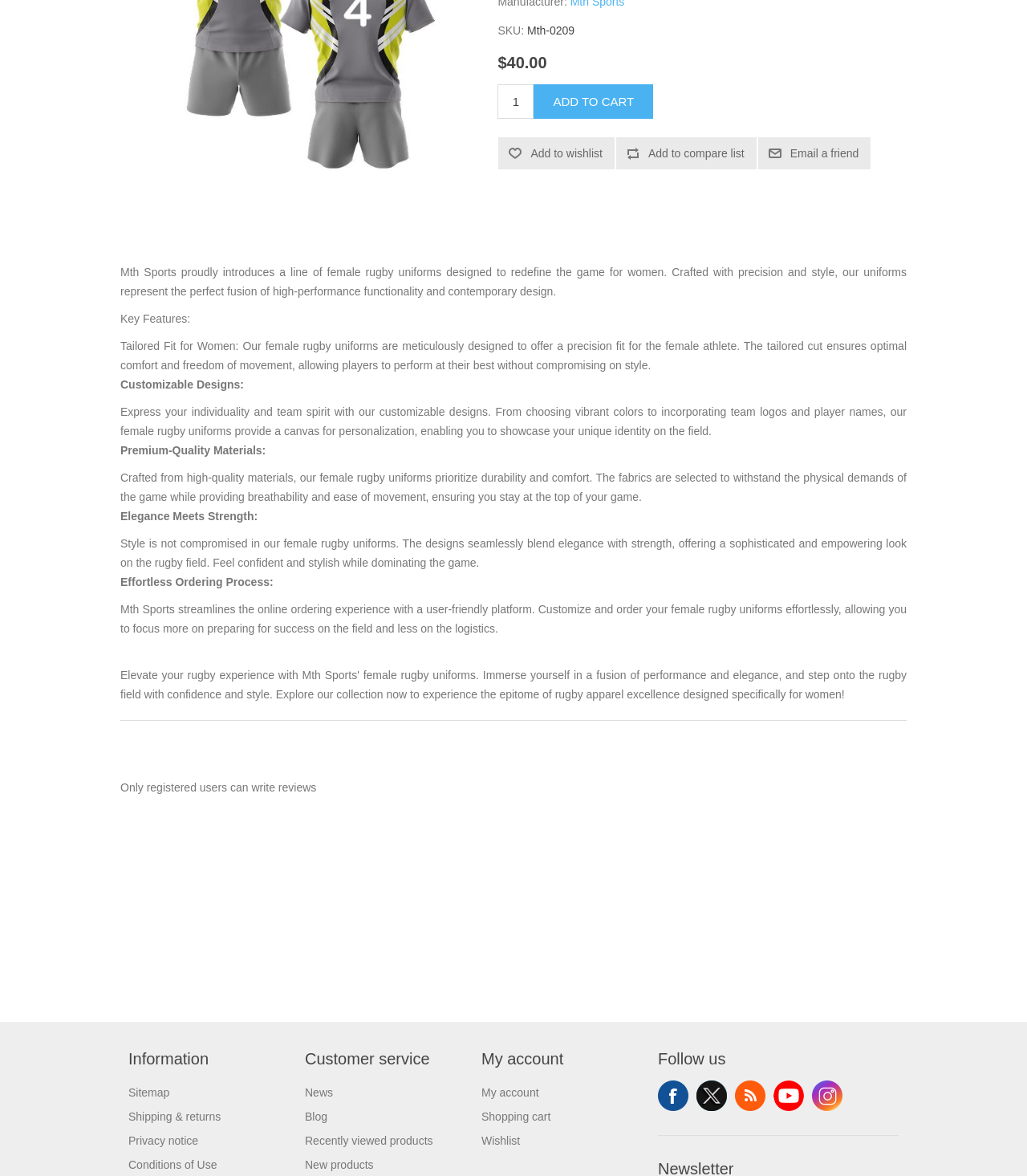Bounding box coordinates are specified in the format (top-left x, top-left y, bottom-right x, bottom-right y). All values are floating point numbers bounded between 0 and 1. Please provide the bounding box coordinate of the region this sentence describes: Shopping cart

[0.469, 0.944, 0.536, 0.955]